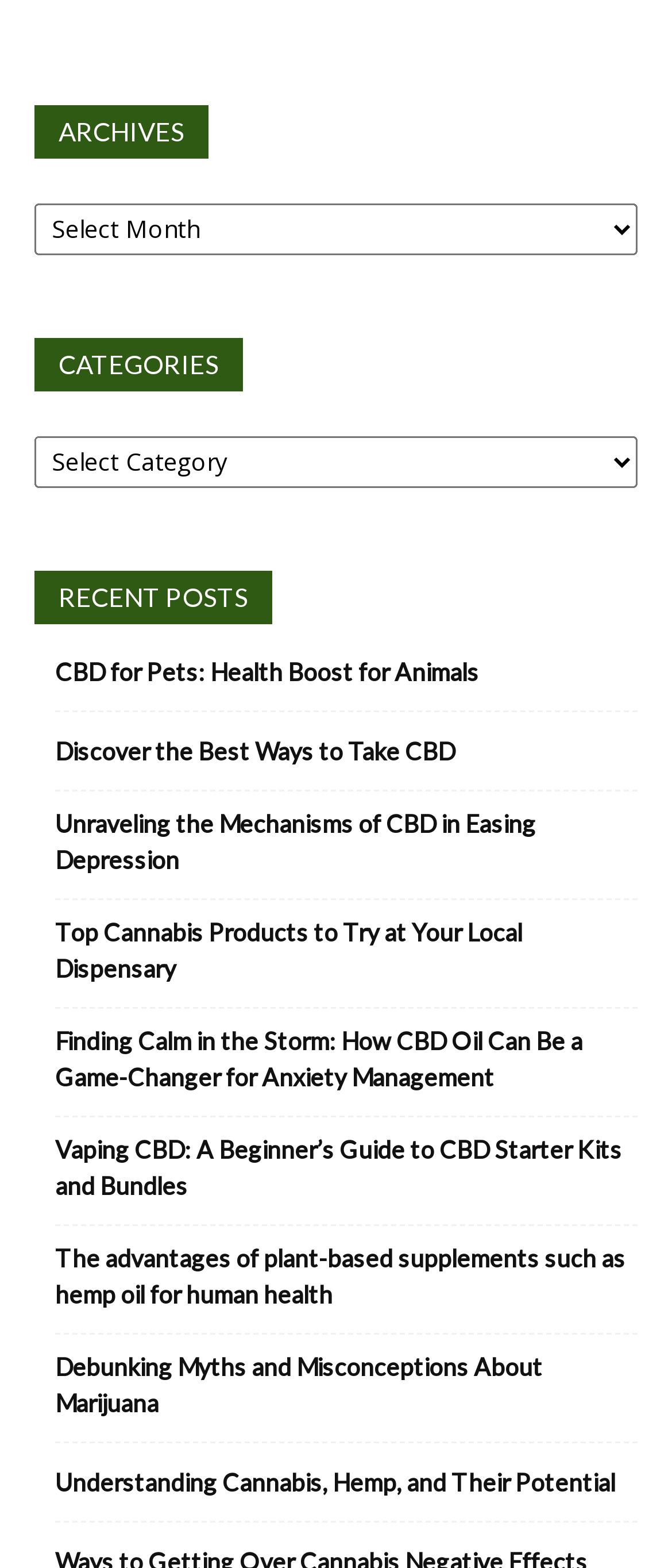Give a short answer to this question using one word or a phrase:
How many categories are there?

1